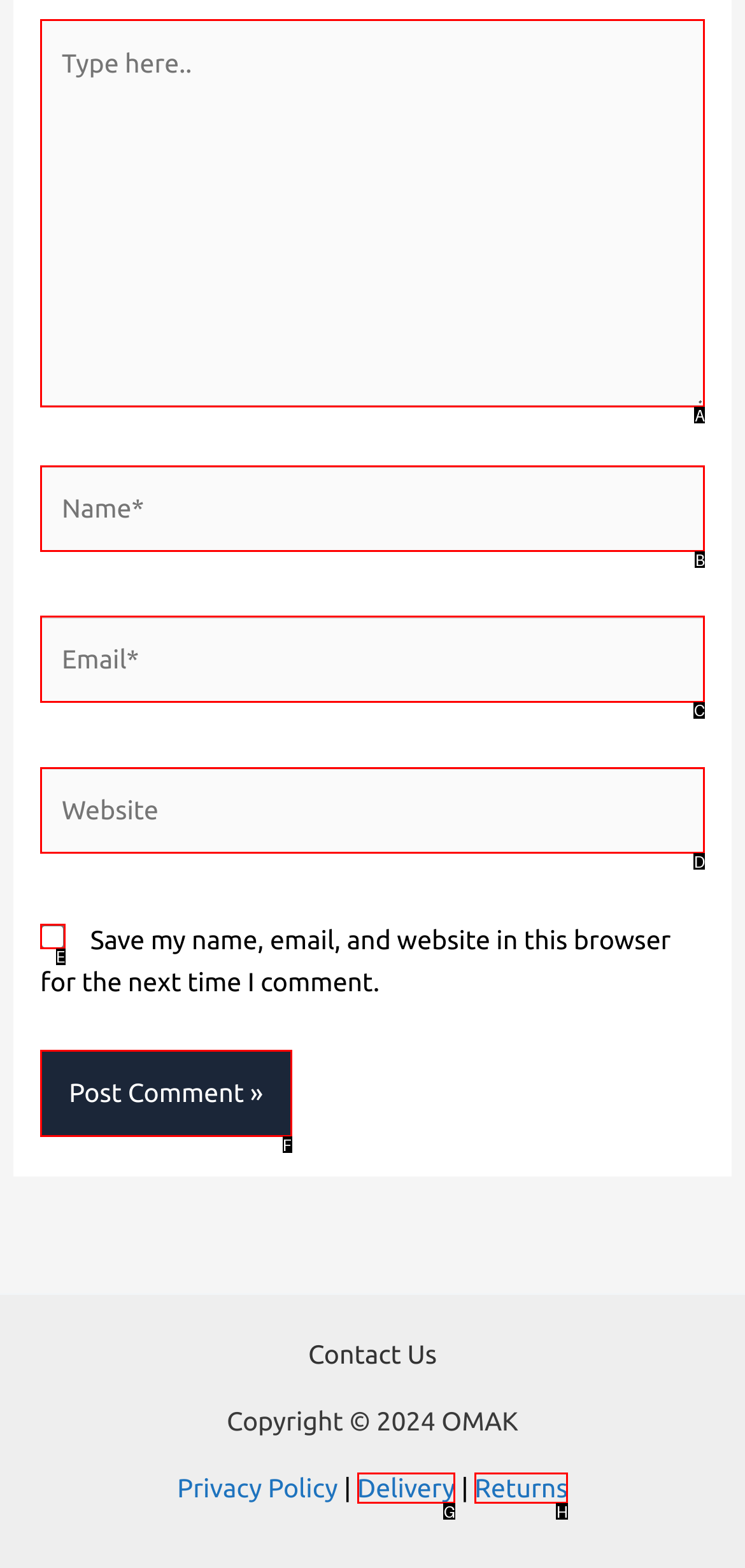Tell me which one HTML element you should click to complete the following task: Input your email
Answer with the option's letter from the given choices directly.

C